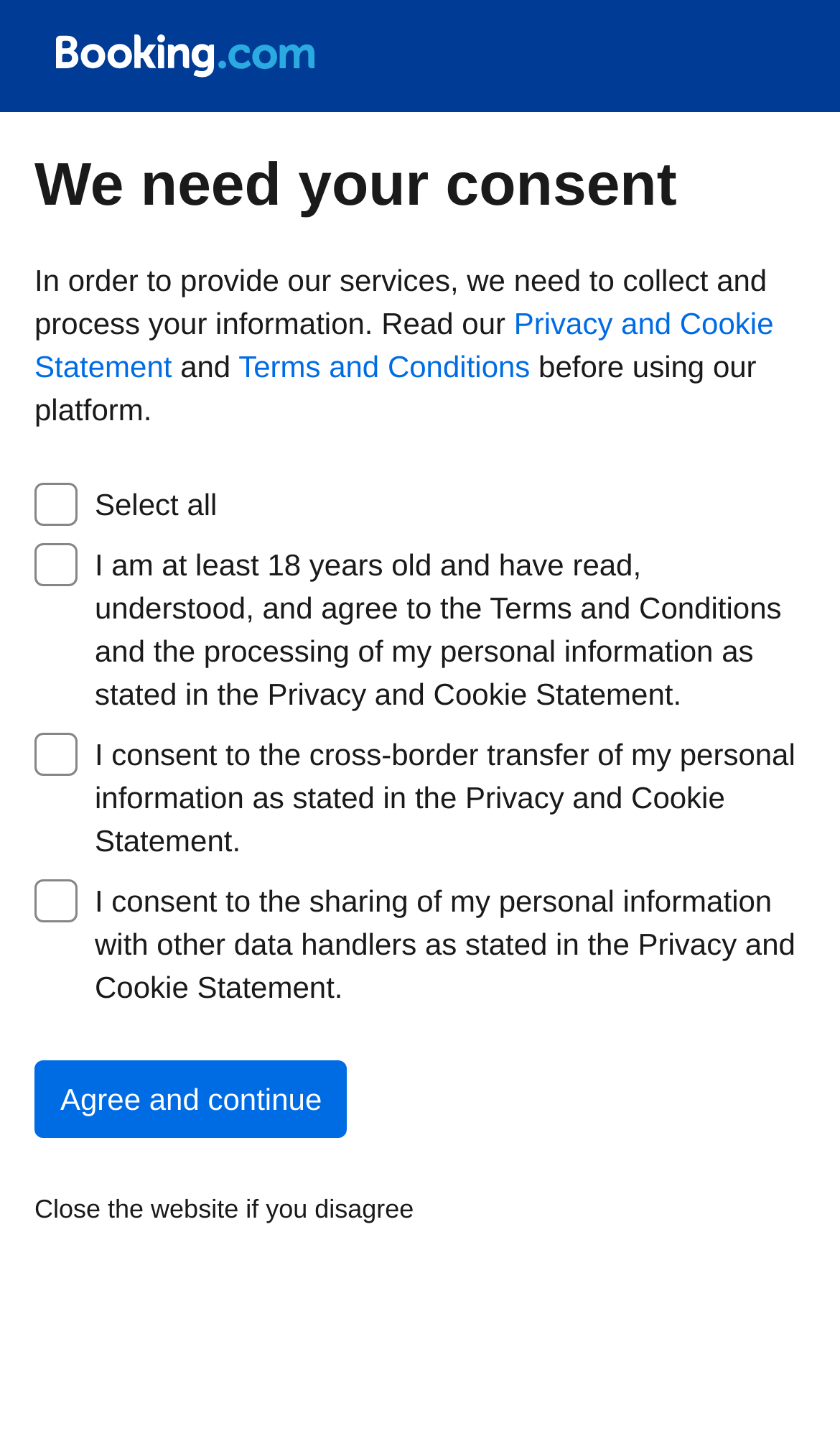Please find the main title text of this webpage.

We need your consent